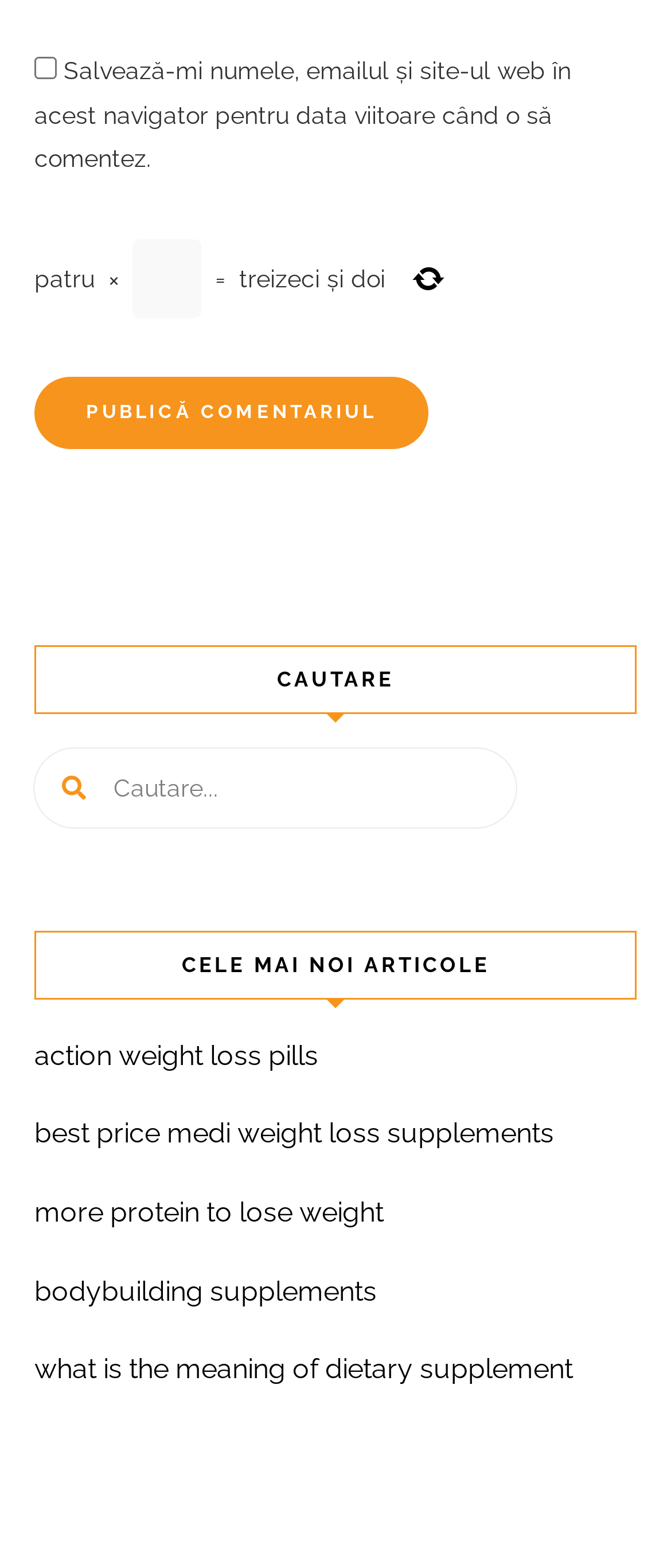How many links are there in the 'CELE MAI NOI ARTICOLE' section?
Look at the image and respond with a single word or a short phrase.

5